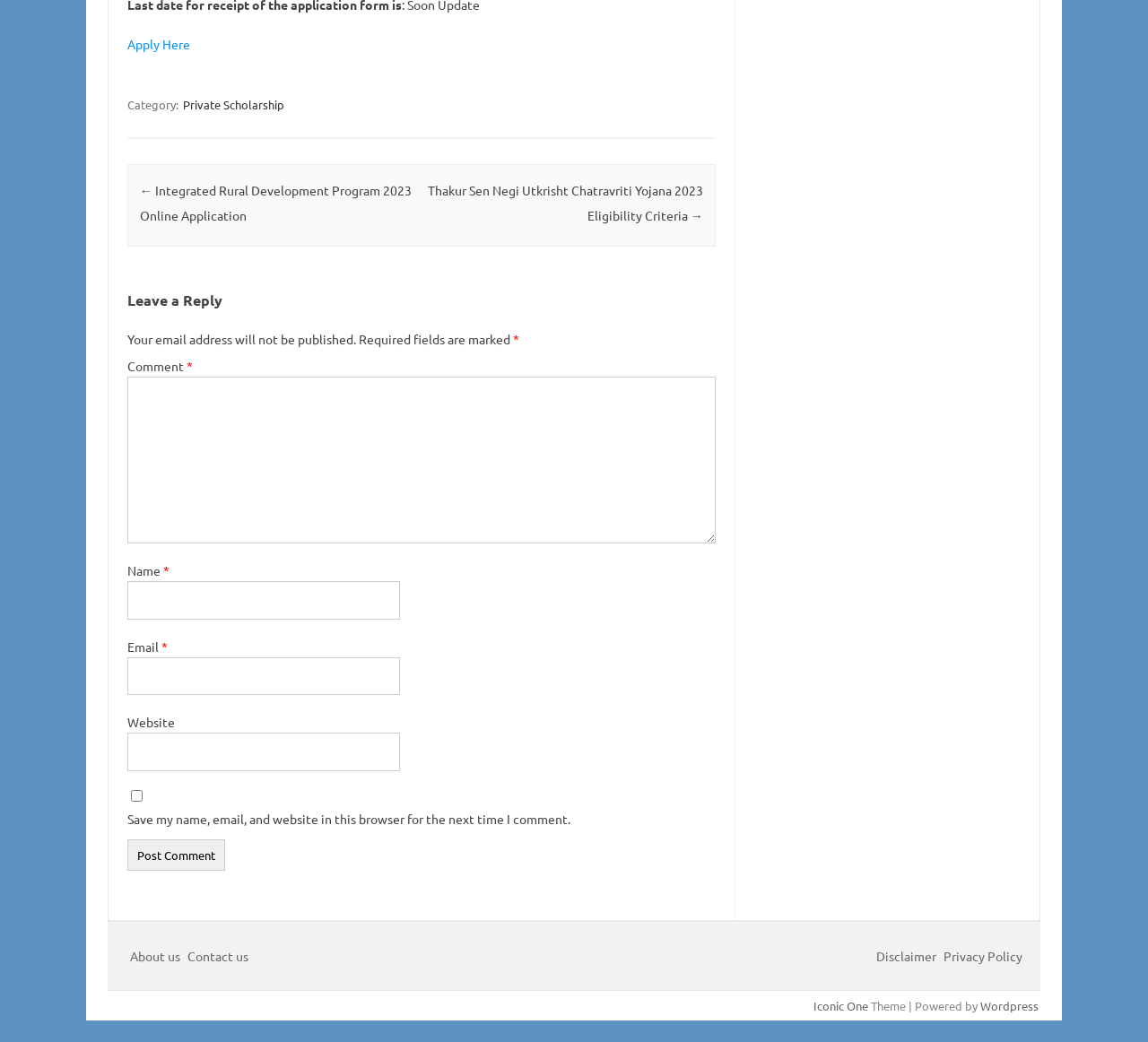Please provide a comprehensive answer to the question below using the information from the image: What is the theme of the webpage powered by?

At the bottom of the webpage, there is a section with the text 'Theme | Powered by' followed by a link to 'Wordpress'. This suggests that the theme of the webpage is powered by Wordpress.